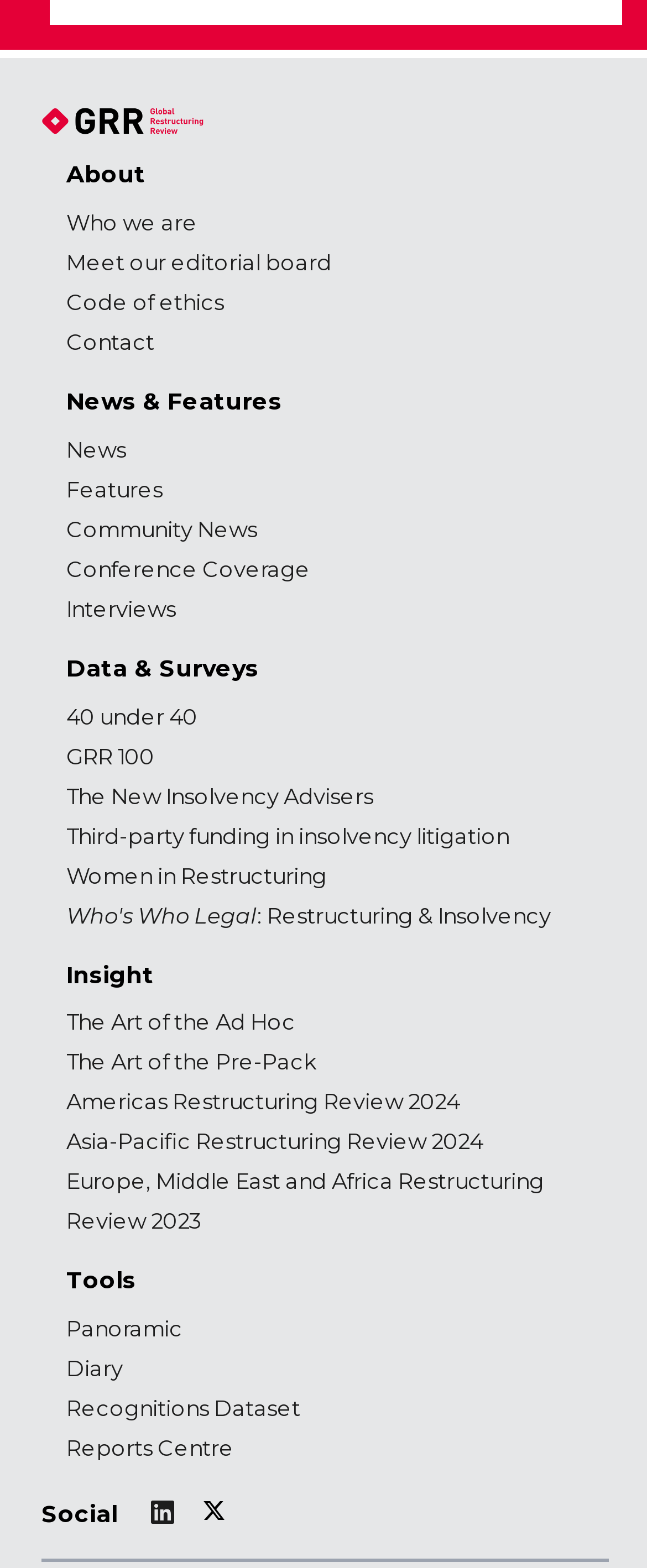Using the given description, provide the bounding box coordinates formatted as (top-left x, top-left y, bottom-right x, bottom-right y), with all values being floating point numbers between 0 and 1. Description: Interviews

[0.103, 0.379, 0.272, 0.396]